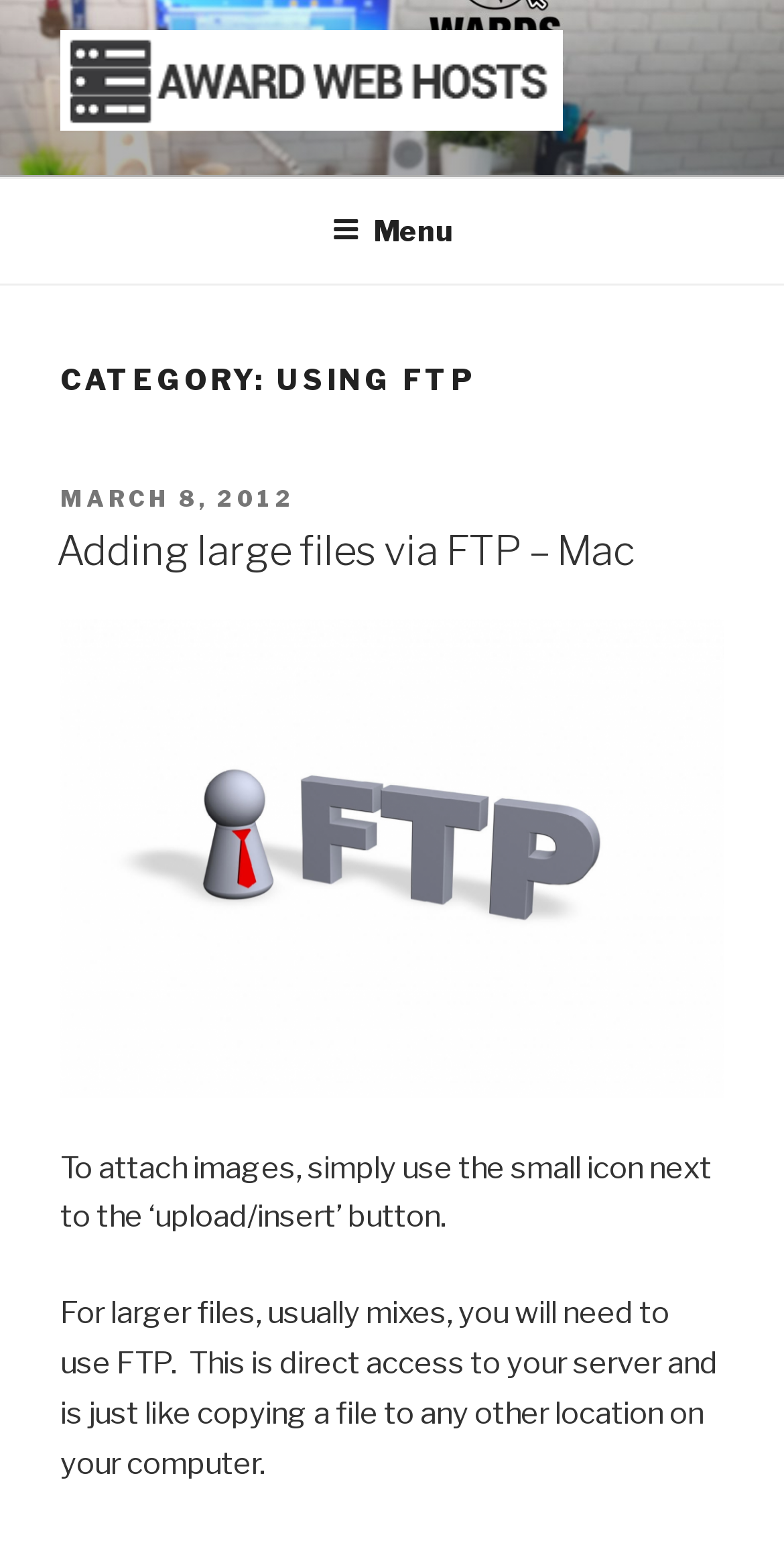Provide the bounding box coordinates for the UI element that is described by this text: "parent_node: AWARD WEB HOSTING SERVICES". The coordinates should be in the form of four float numbers between 0 and 1: [left, top, right, bottom].

[0.077, 0.02, 0.756, 0.095]